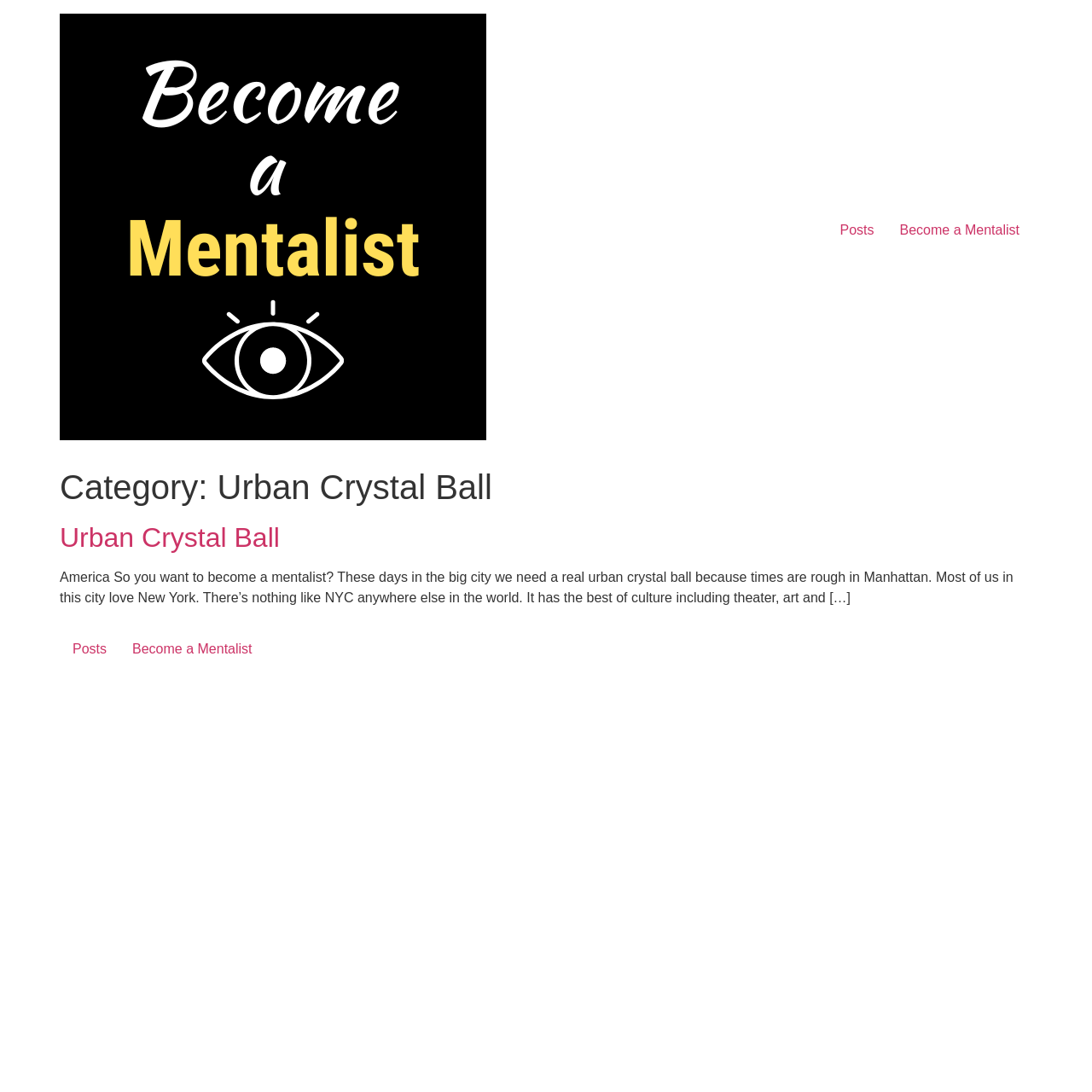Find the bounding box coordinates corresponding to the UI element with the description: "Urban Crystal Ball". The coordinates should be formatted as [left, top, right, bottom], with values as floats between 0 and 1.

[0.055, 0.478, 0.256, 0.506]